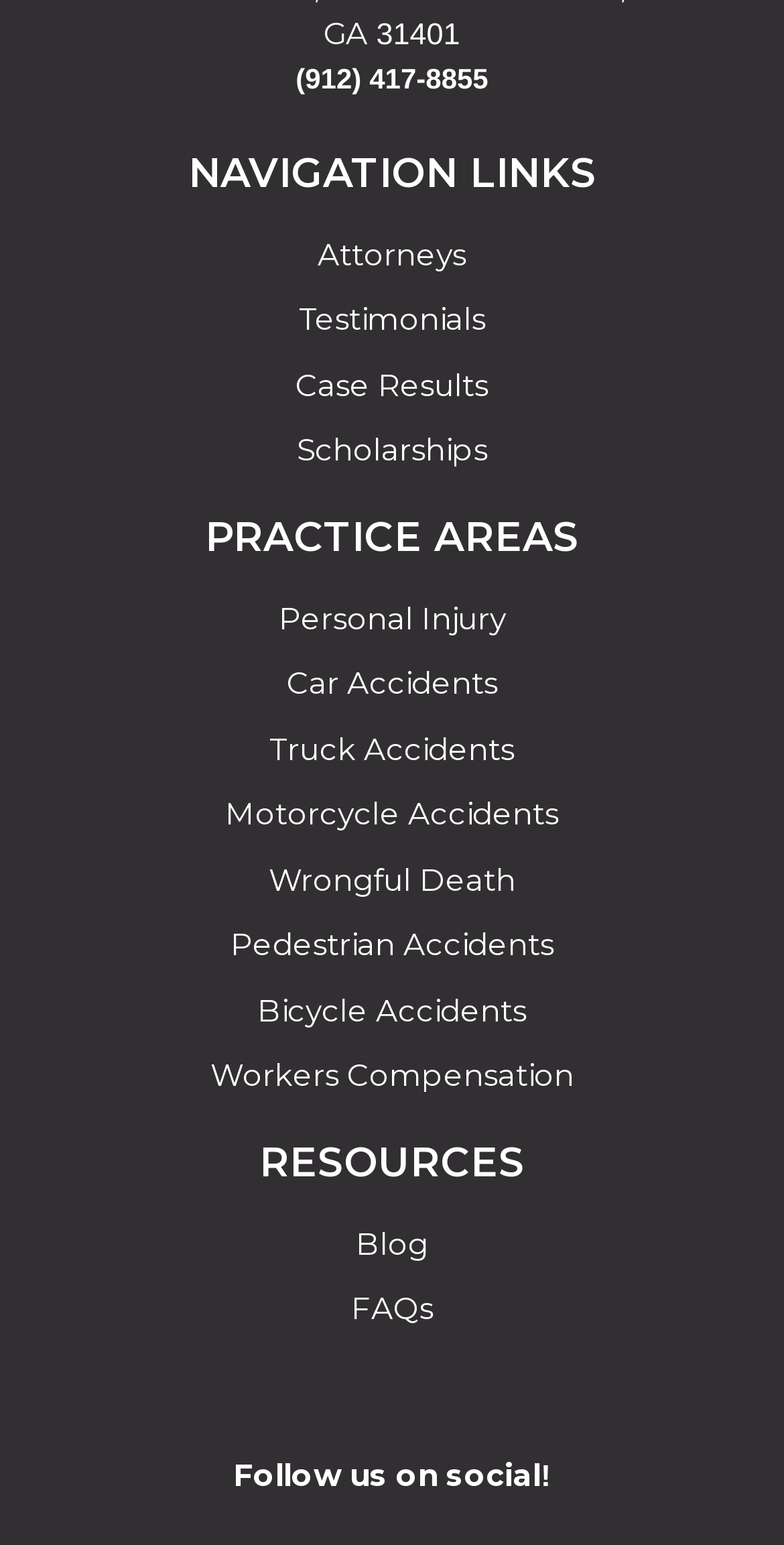Specify the bounding box coordinates of the region I need to click to perform the following instruction: "View attorneys". The coordinates must be four float numbers in the range of 0 to 1, i.e., [left, top, right, bottom].

[0.405, 0.152, 0.595, 0.177]